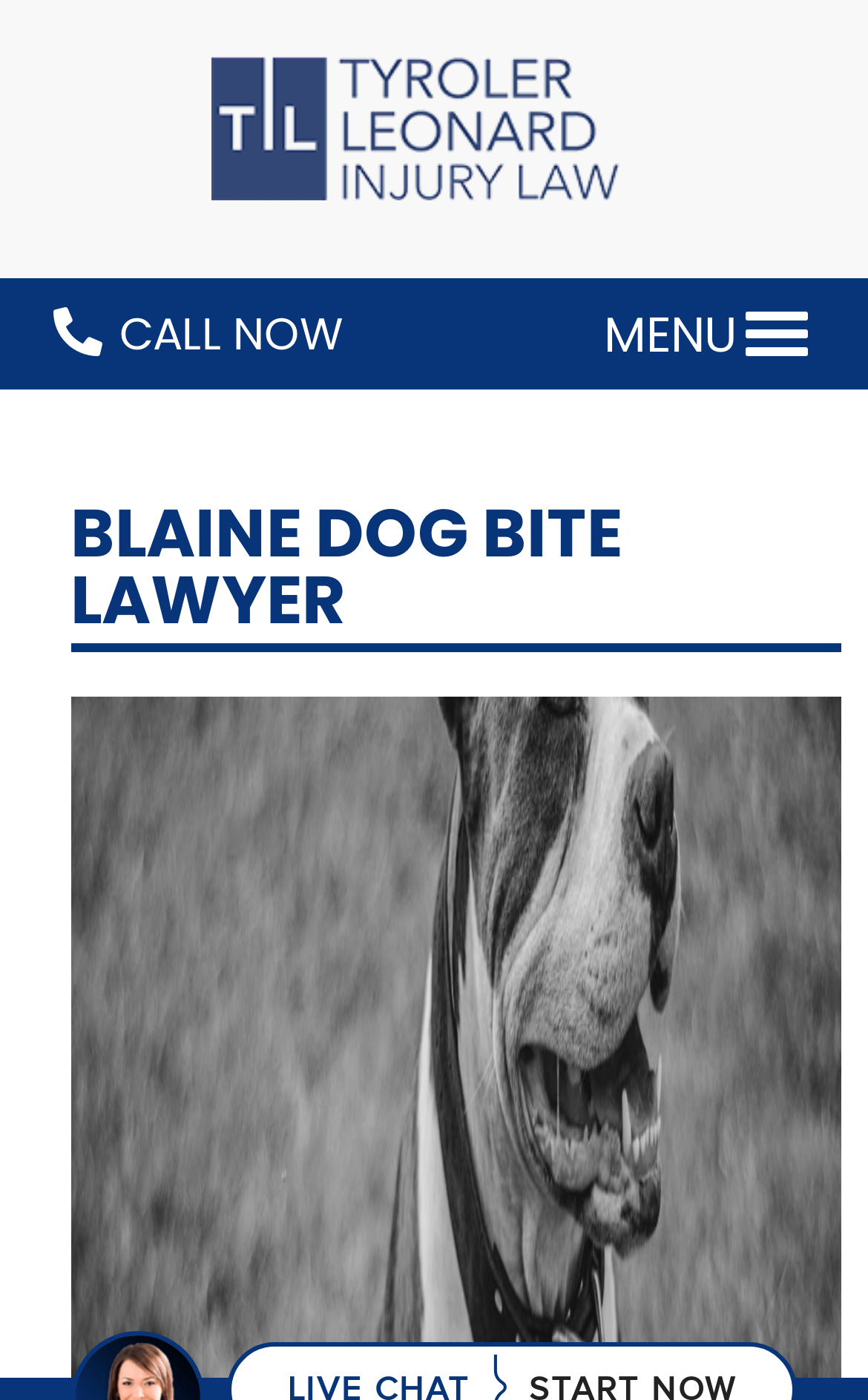For the following element description, predict the bounding box coordinates in the format (top-left x, top-left y, bottom-right x, bottom-right y). All values should be floating point numbers between 0 and 1. Description: alt="logo"

[0.244, 0.032, 0.715, 0.151]